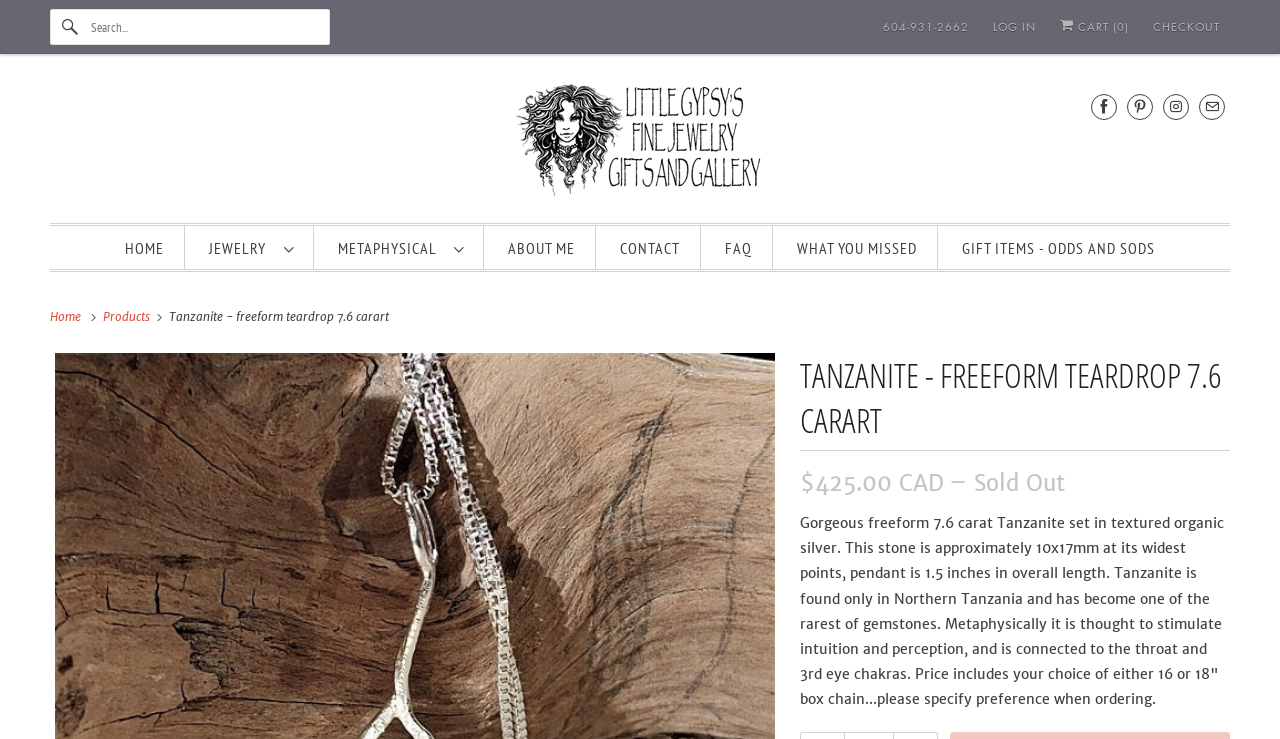What is the material of the pendant?
Utilize the image to construct a detailed and well-explained answer.

I found the material of the pendant by reading the description of the product, which is contained in the text element with the bounding box coordinates [0.625, 0.695, 0.956, 0.958]. The description mentions that the Tanzanite is set in textured organic silver.